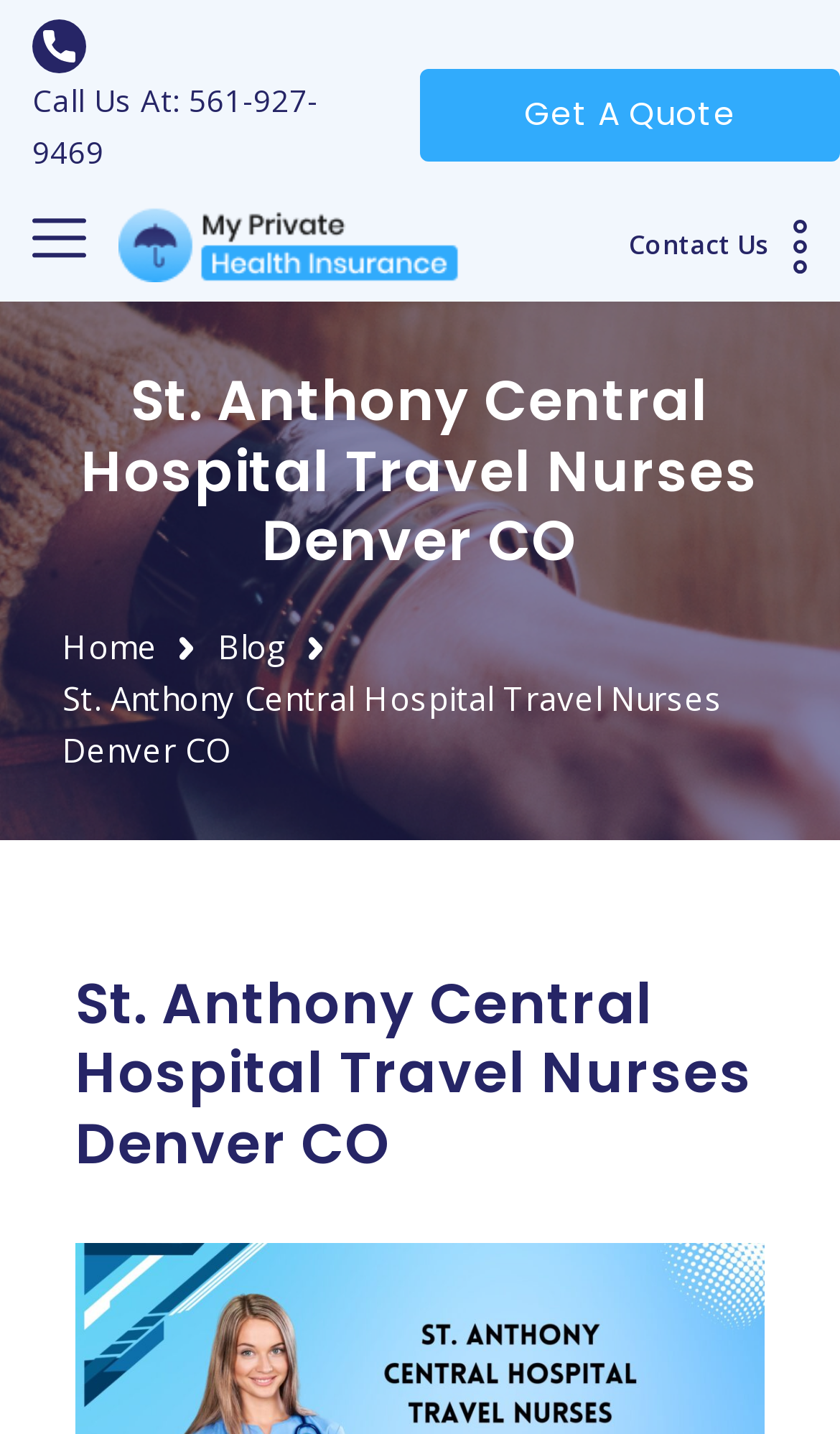How many navigation links are available at the top of the webpage?
Based on the image, give a one-word or short phrase answer.

2